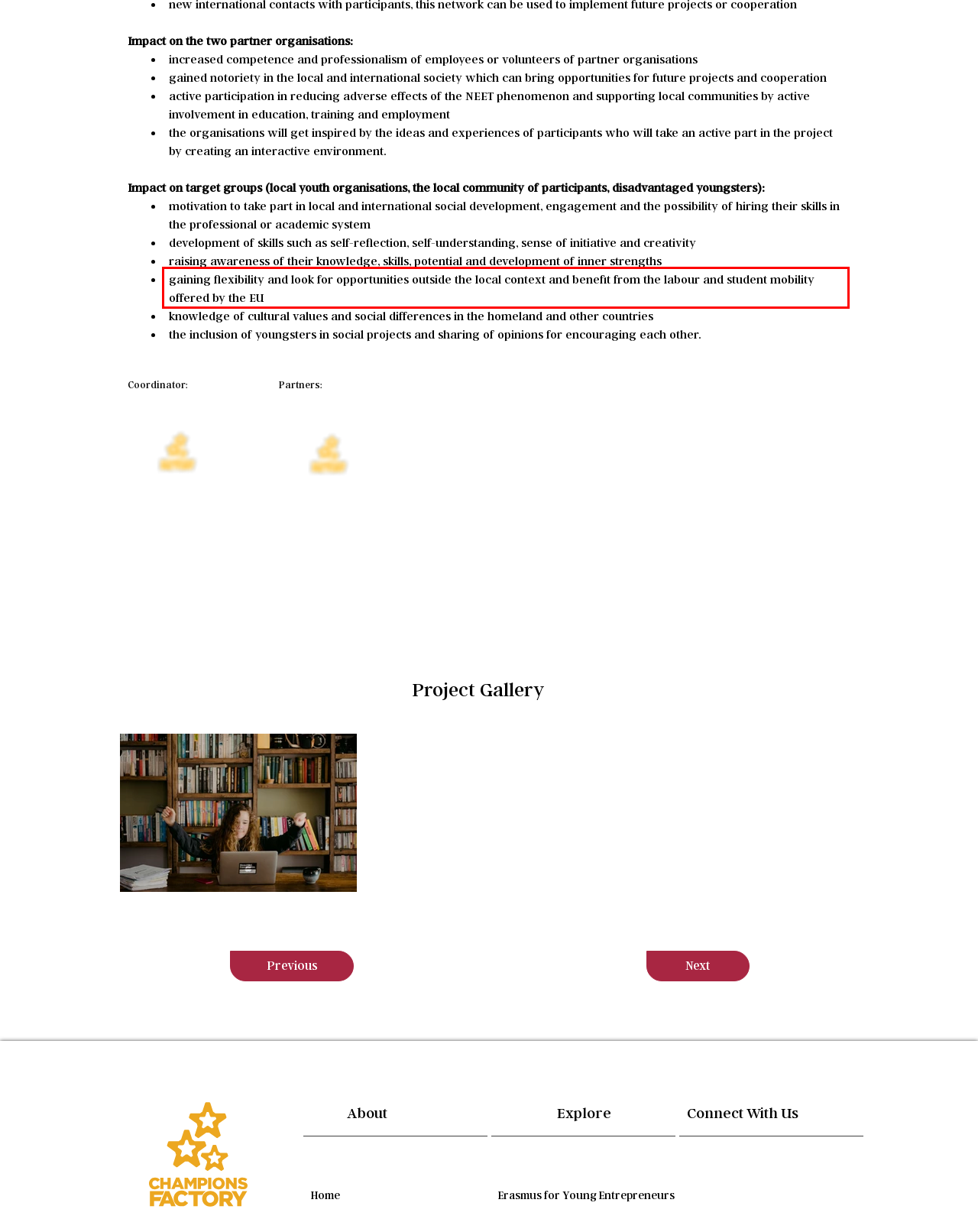Given a webpage screenshot with a red bounding box, perform OCR to read and deliver the text enclosed by the red bounding box.

gaining flexibility and look for opportunities outside the local context and benefit from the labour and student mobility offered by the EU